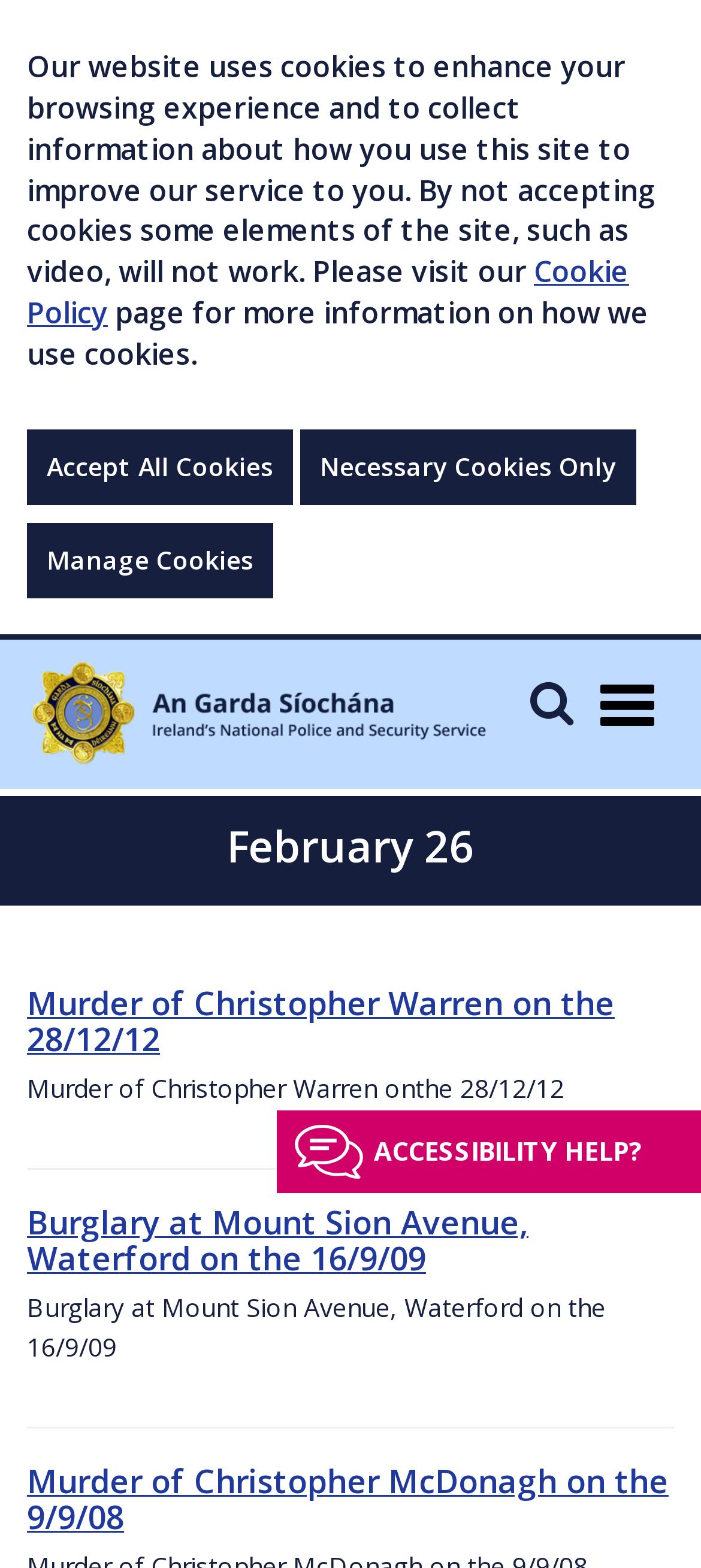Please locate the bounding box coordinates of the element's region that needs to be clicked to follow the instruction: "Search using mobile search". The bounding box coordinates should be provided as four float numbers between 0 and 1, i.e., [left, top, right, bottom].

[0.728, 0.413, 0.846, 0.481]